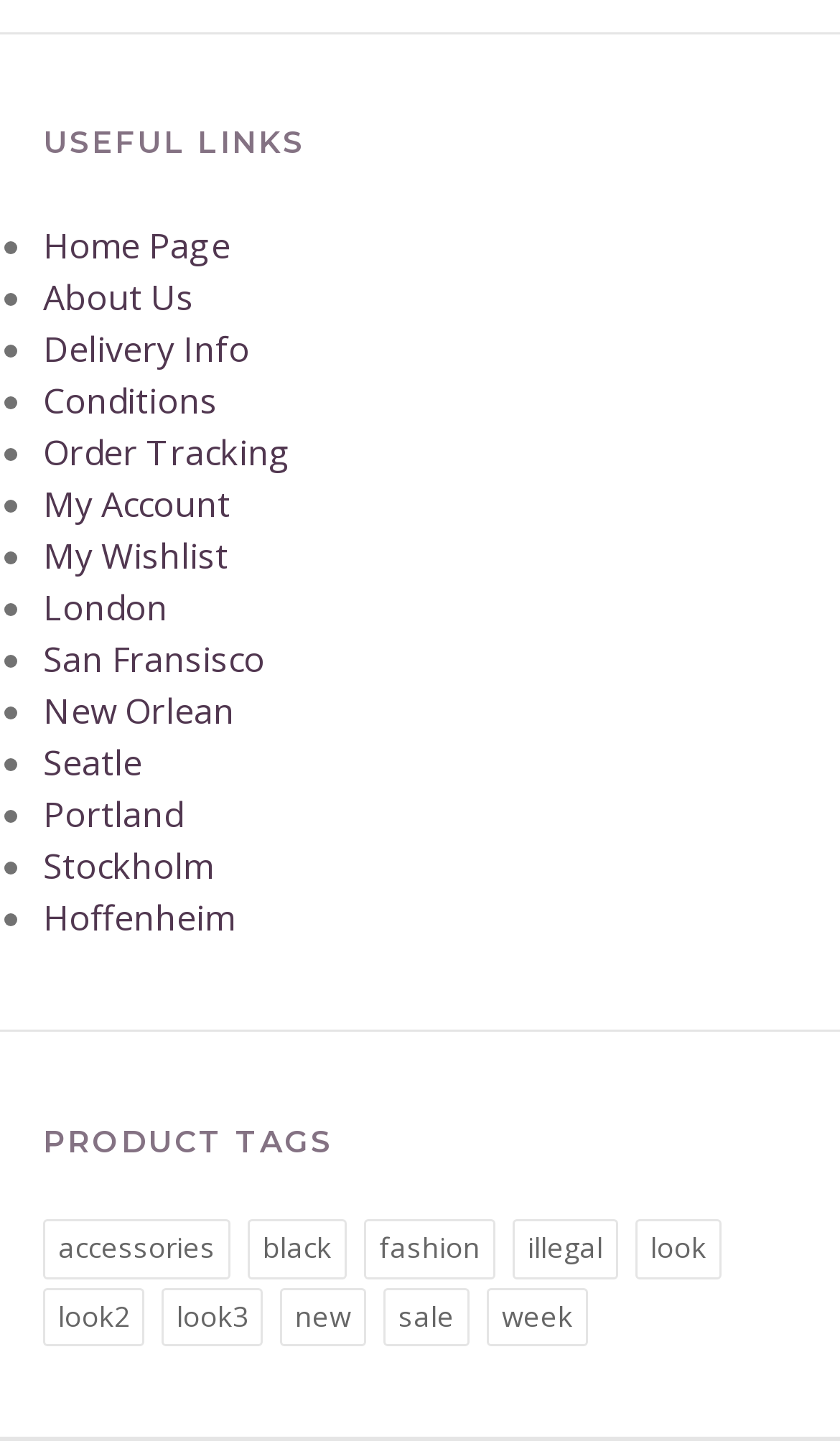How many items are tagged as 'week'?
From the image, provide a succinct answer in one word or a short phrase.

8 items